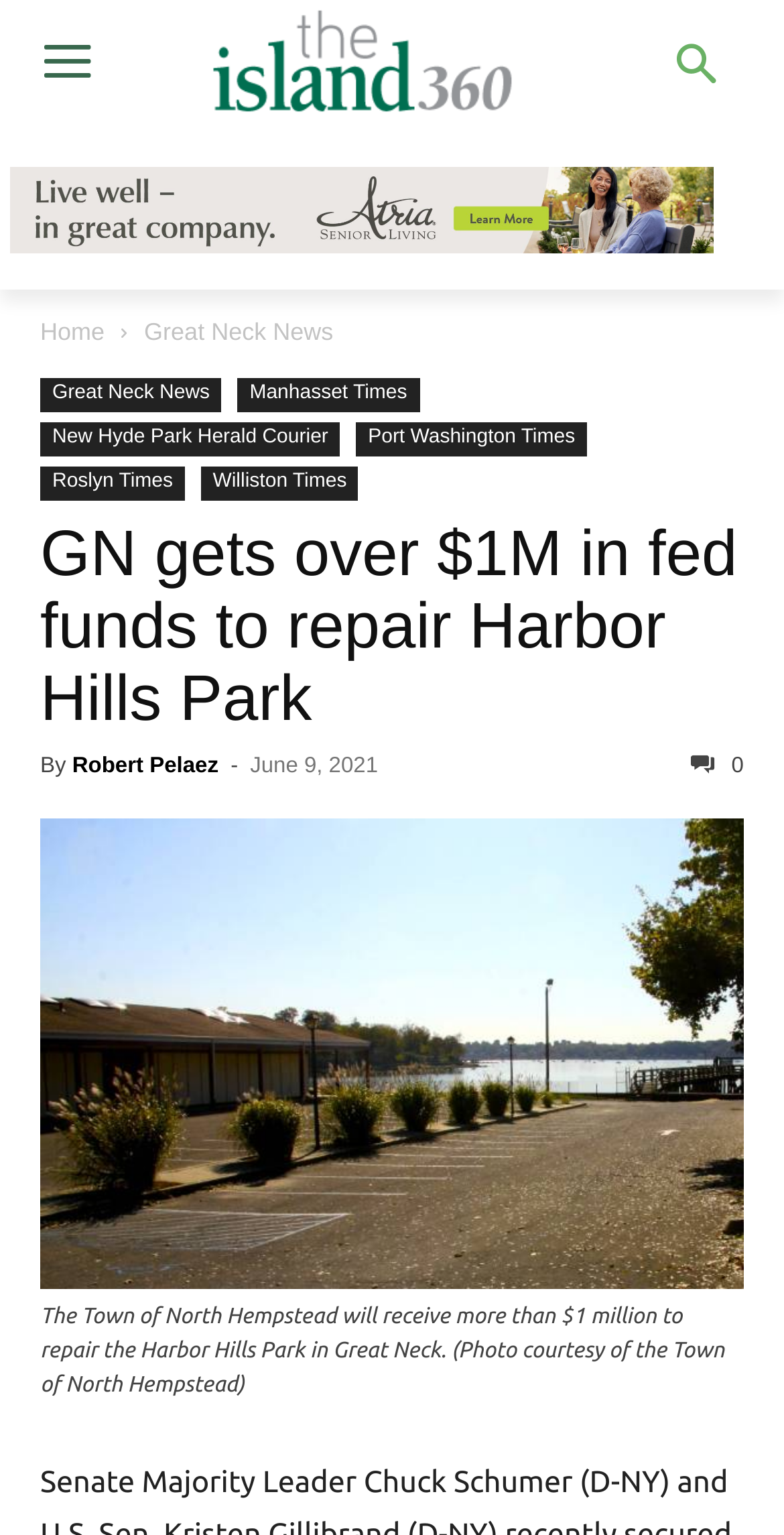Highlight the bounding box coordinates of the element you need to click to perform the following instruction: "View the photo of Harbor Hills Park."

[0.051, 0.534, 0.949, 0.839]